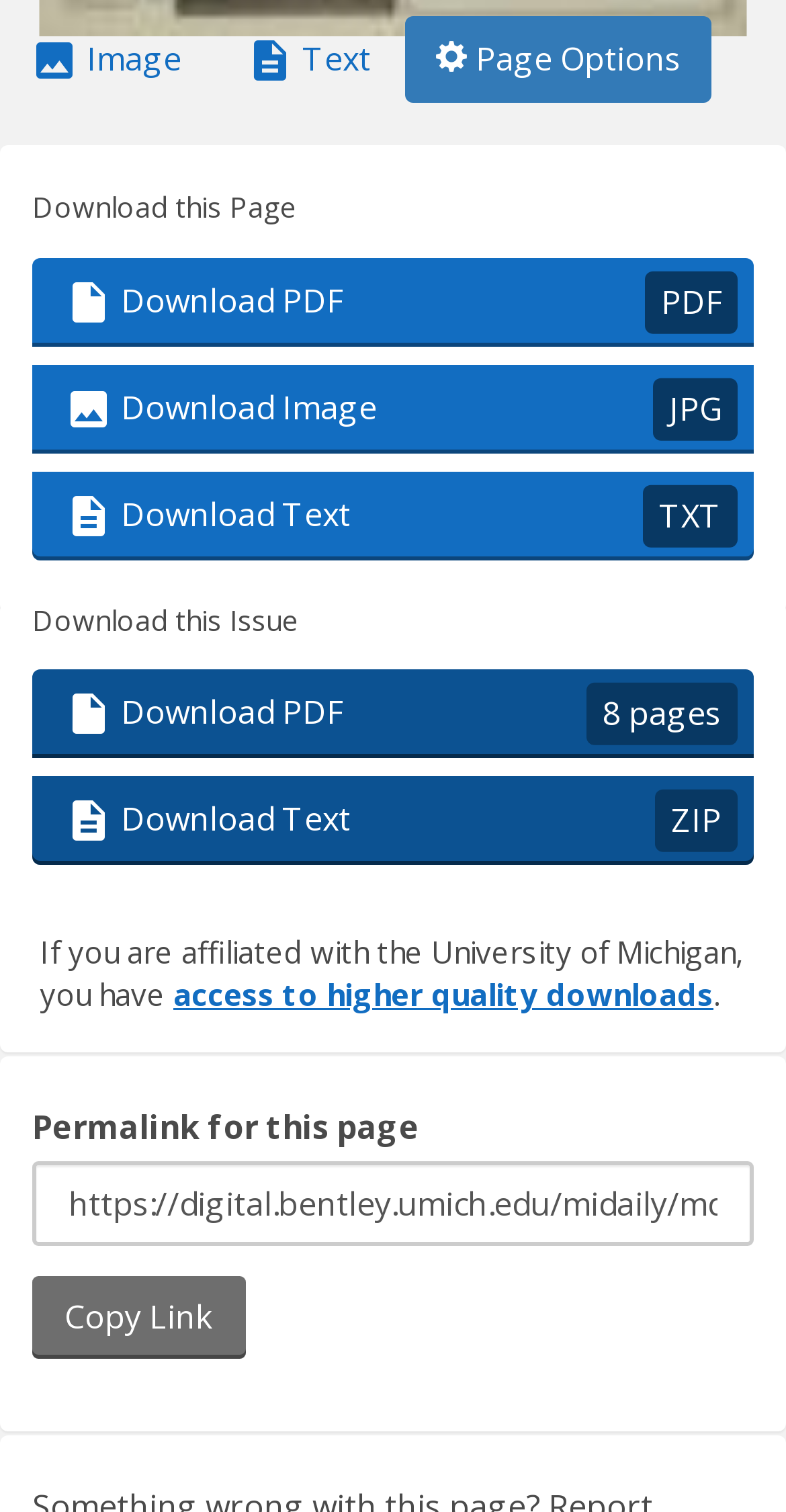How many download options are available for this page?
Using the visual information, reply with a single word or short phrase.

3